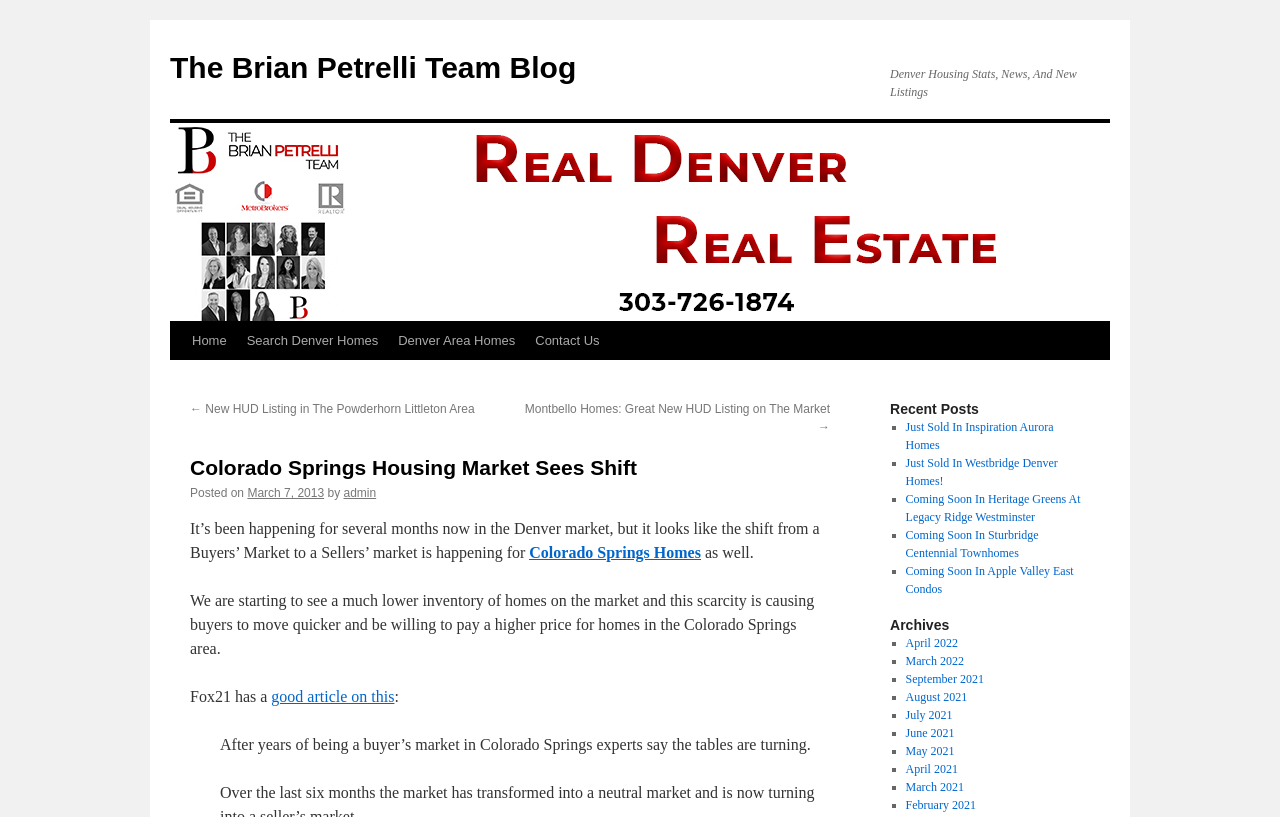Please determine the bounding box coordinates of the clickable area required to carry out the following instruction: "Check archives for March 2022". The coordinates must be four float numbers between 0 and 1, represented as [left, top, right, bottom].

[0.707, 0.8, 0.753, 0.818]